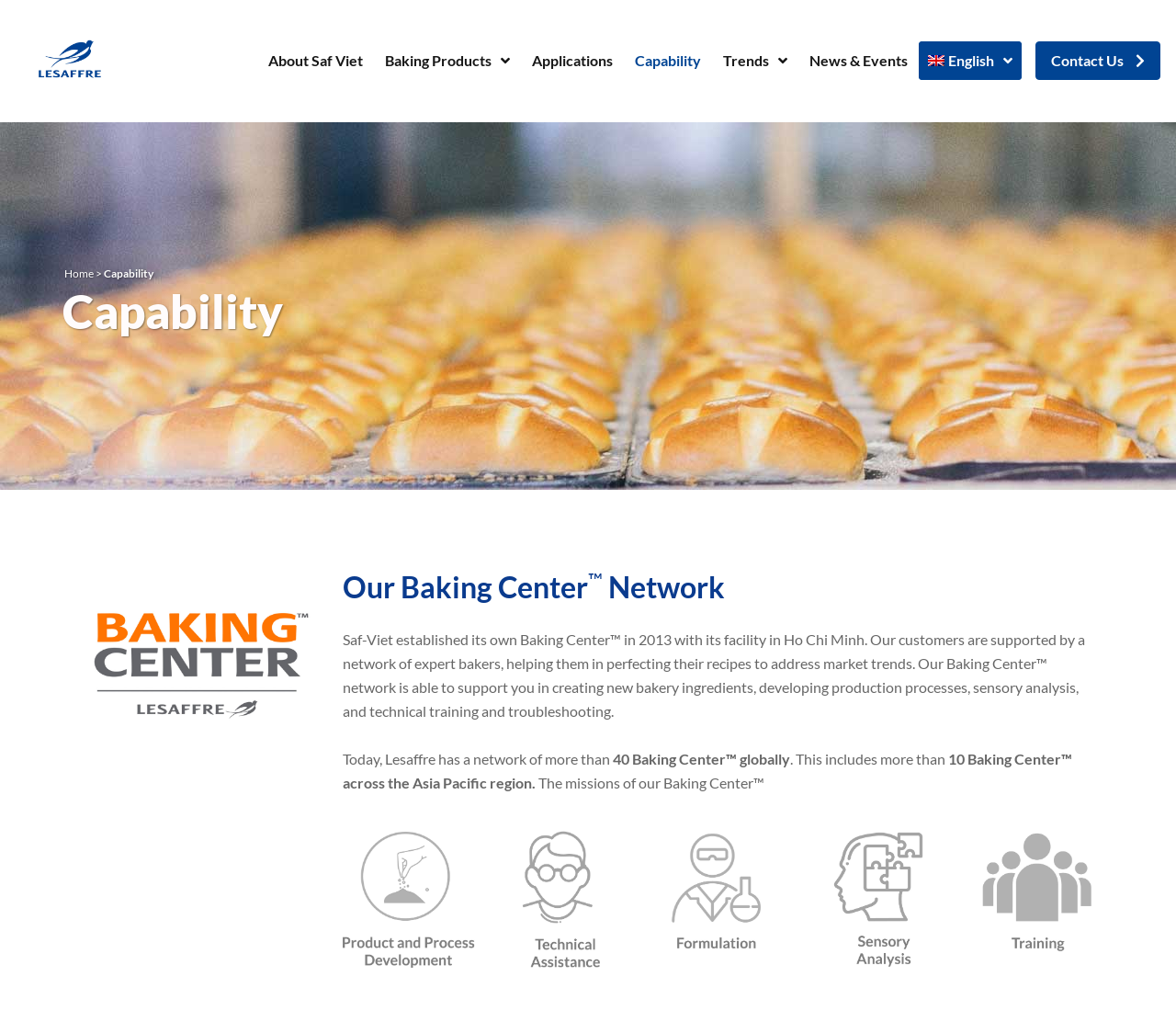Find the bounding box coordinates of the element I should click to carry out the following instruction: "Contact Us".

[0.881, 0.04, 0.987, 0.078]